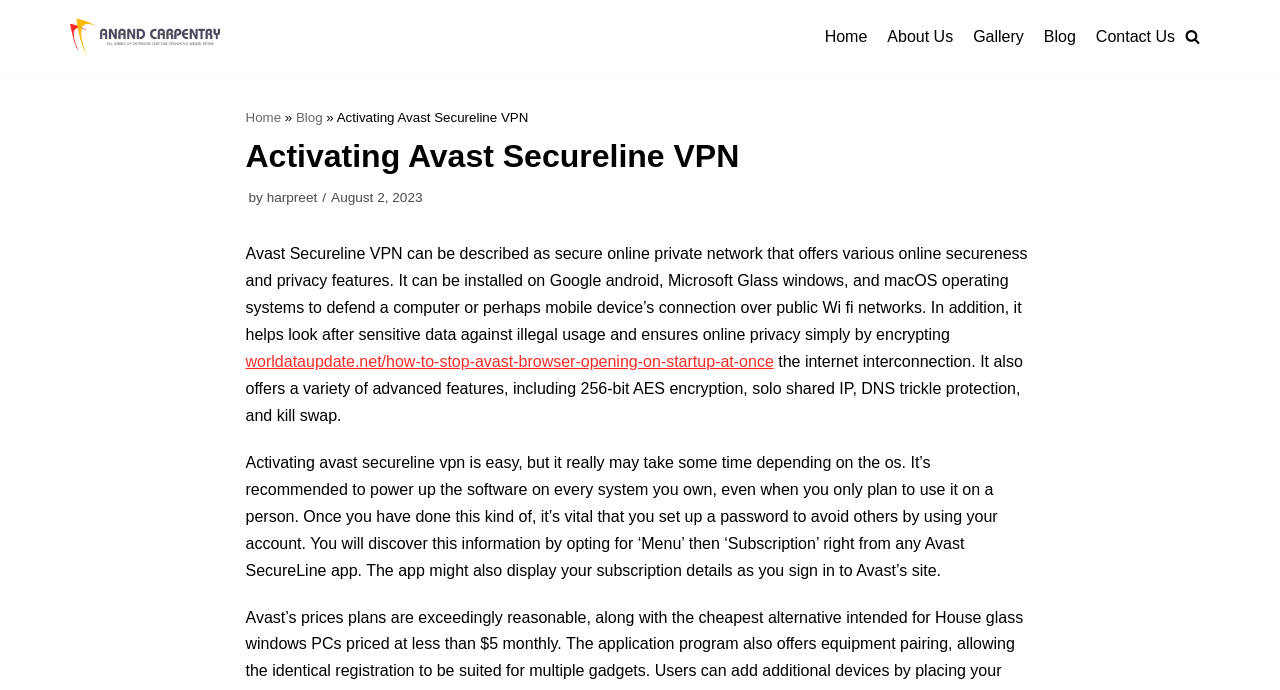Can you specify the bounding box coordinates of the area that needs to be clicked to fulfill the following instruction: "Search for something"?

[0.926, 0.042, 0.938, 0.064]